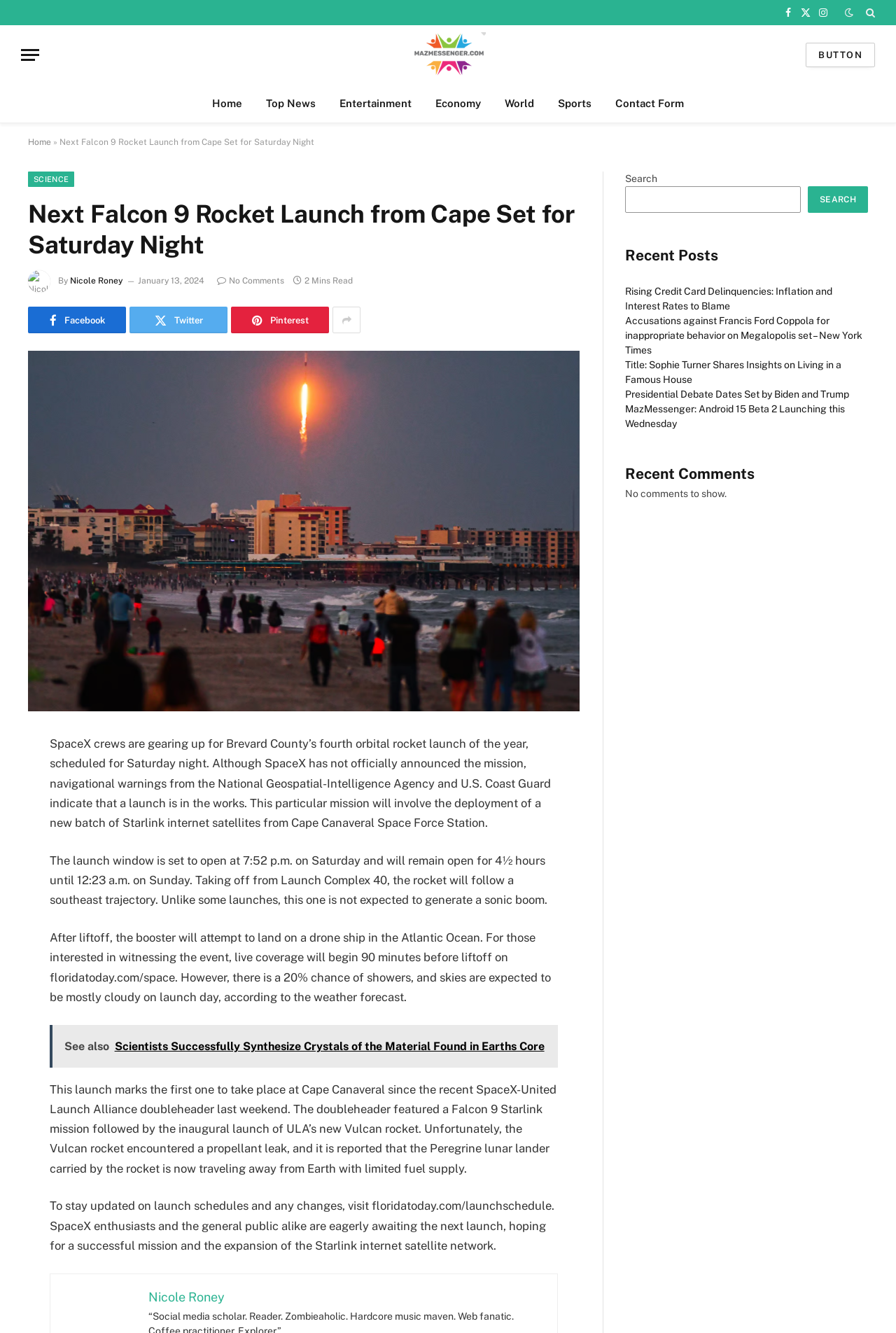Please find the bounding box coordinates of the element that you should click to achieve the following instruction: "Click on the Facebook link". The coordinates should be presented as four float numbers between 0 and 1: [left, top, right, bottom].

[0.871, 0.0, 0.889, 0.019]